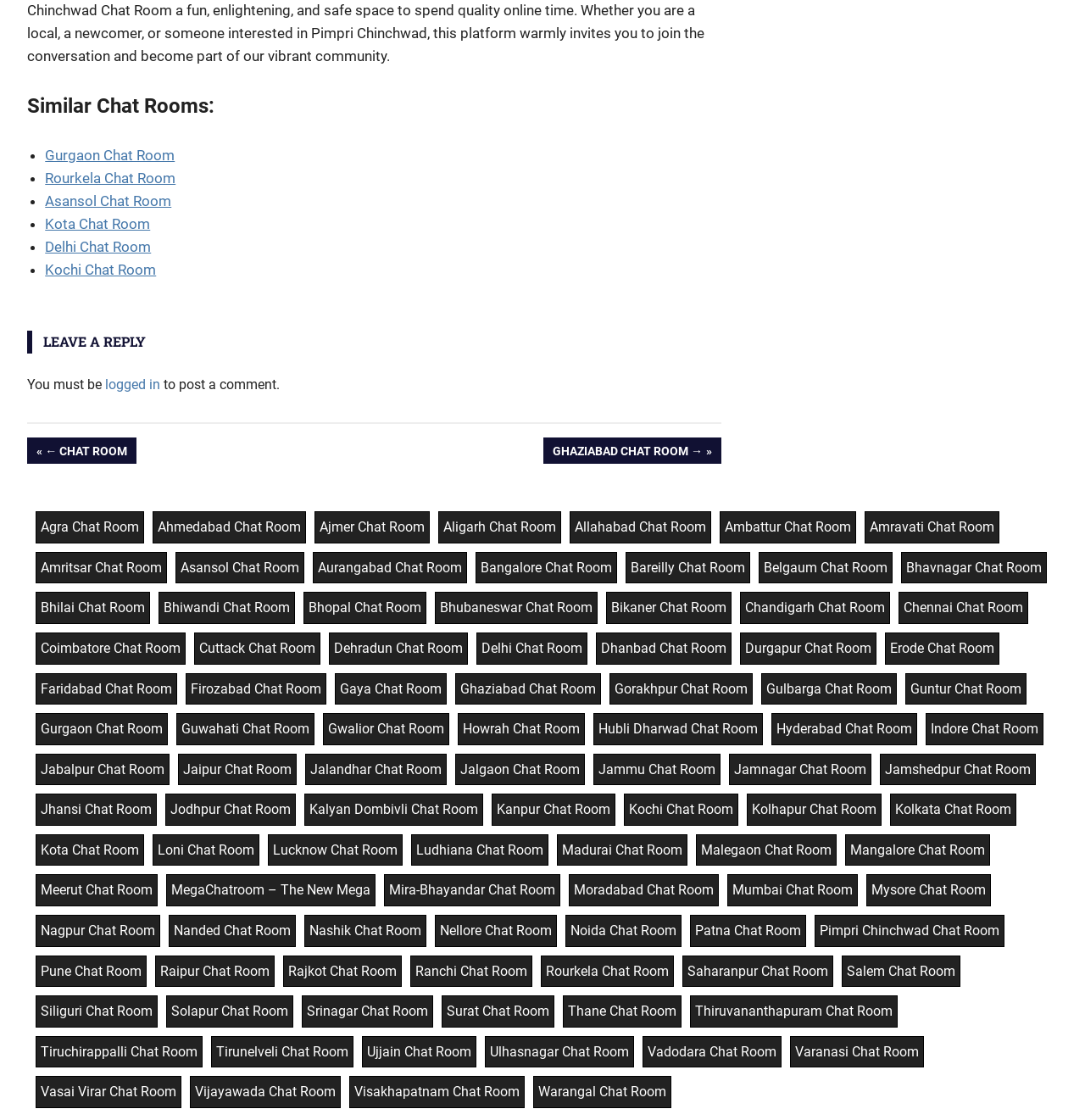How many chat rooms are listed on the webpage?
Look at the image and respond with a single word or a short phrase.

Over 40